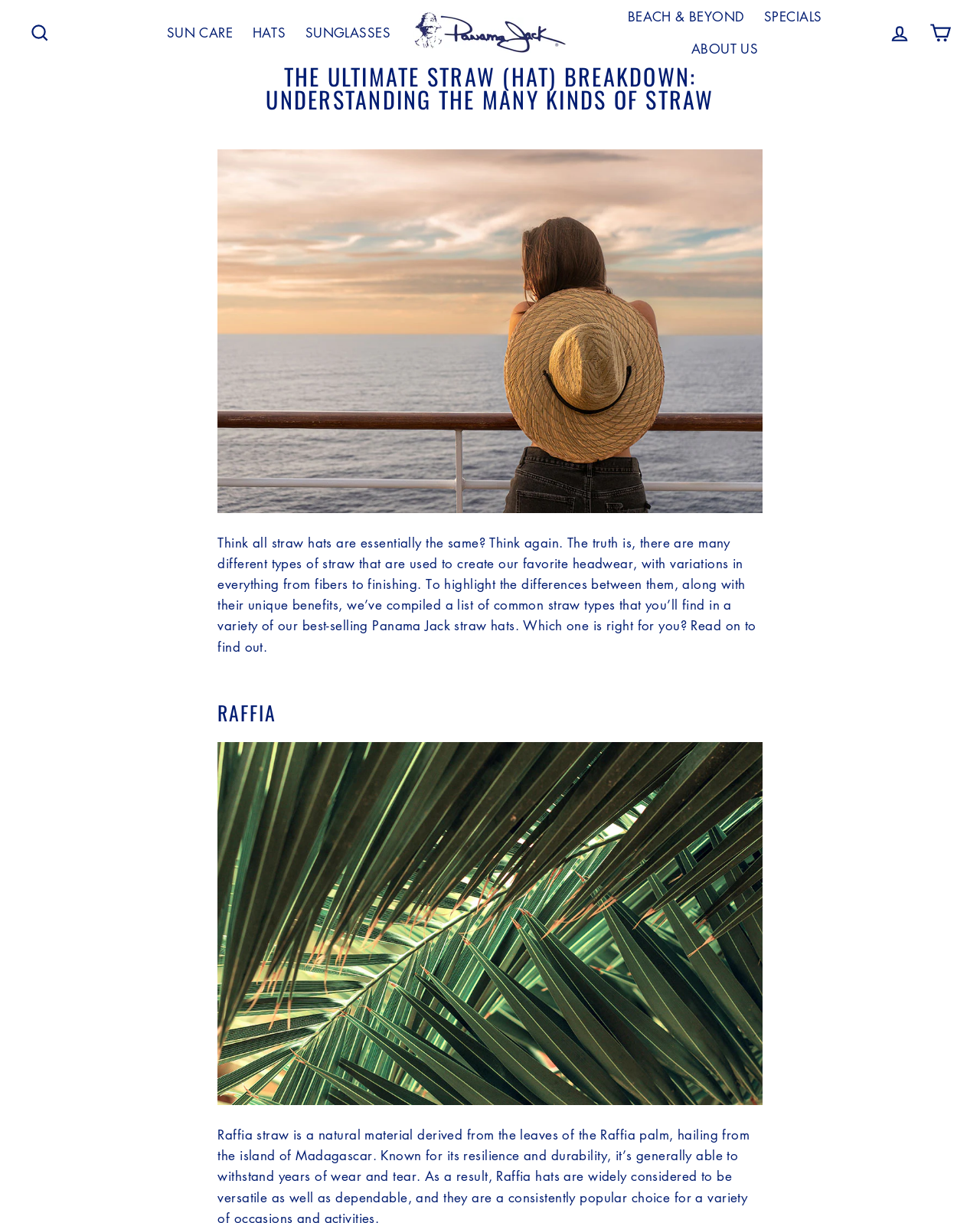Determine the bounding box coordinates of the clickable element to complete this instruction: "Go to HATS page". Provide the coordinates in the format of four float numbers between 0 and 1, [left, top, right, bottom].

[0.25, 0.013, 0.299, 0.04]